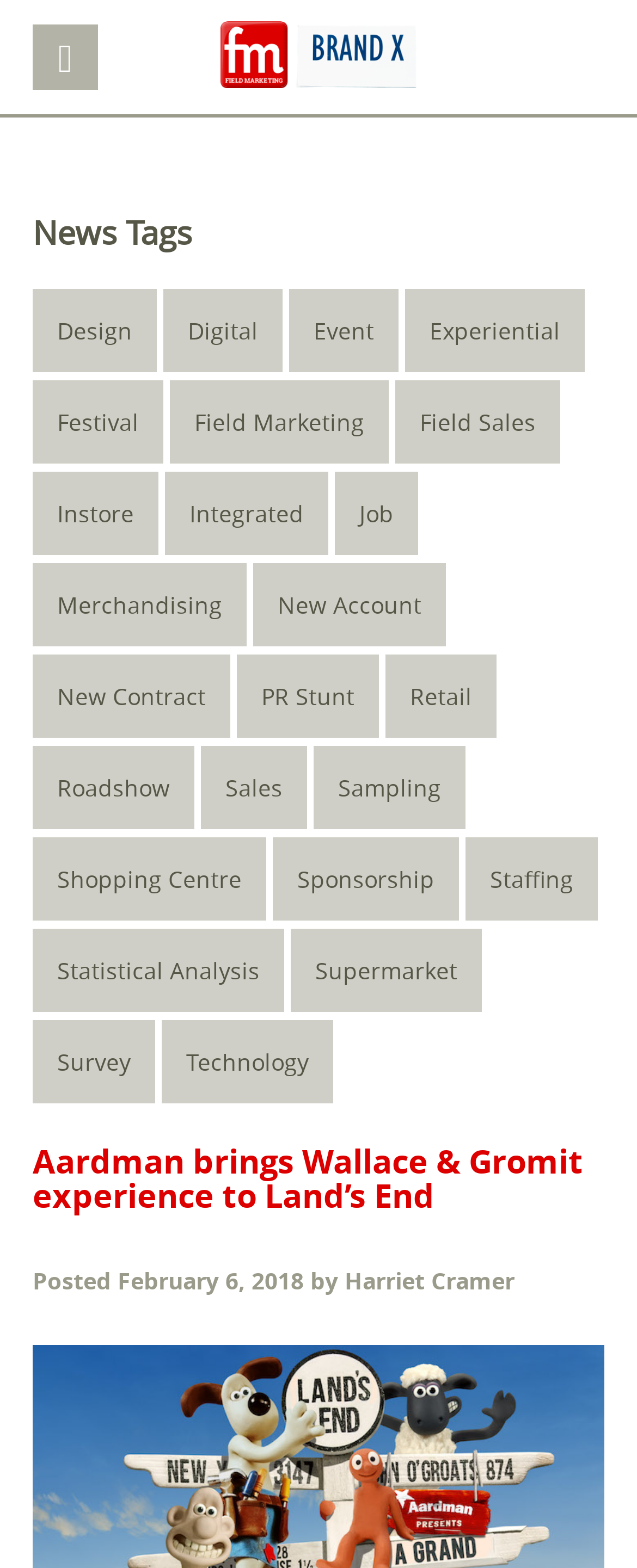What is the text of the first link on the webpage?
Please respond to the question with a detailed and thorough explanation.

The first link on the webpage is located at the top of the page, with a bounding box coordinate of [0.346, 0.014, 0.654, 0.061]. The text of this link is 'Fieldmarketing'.